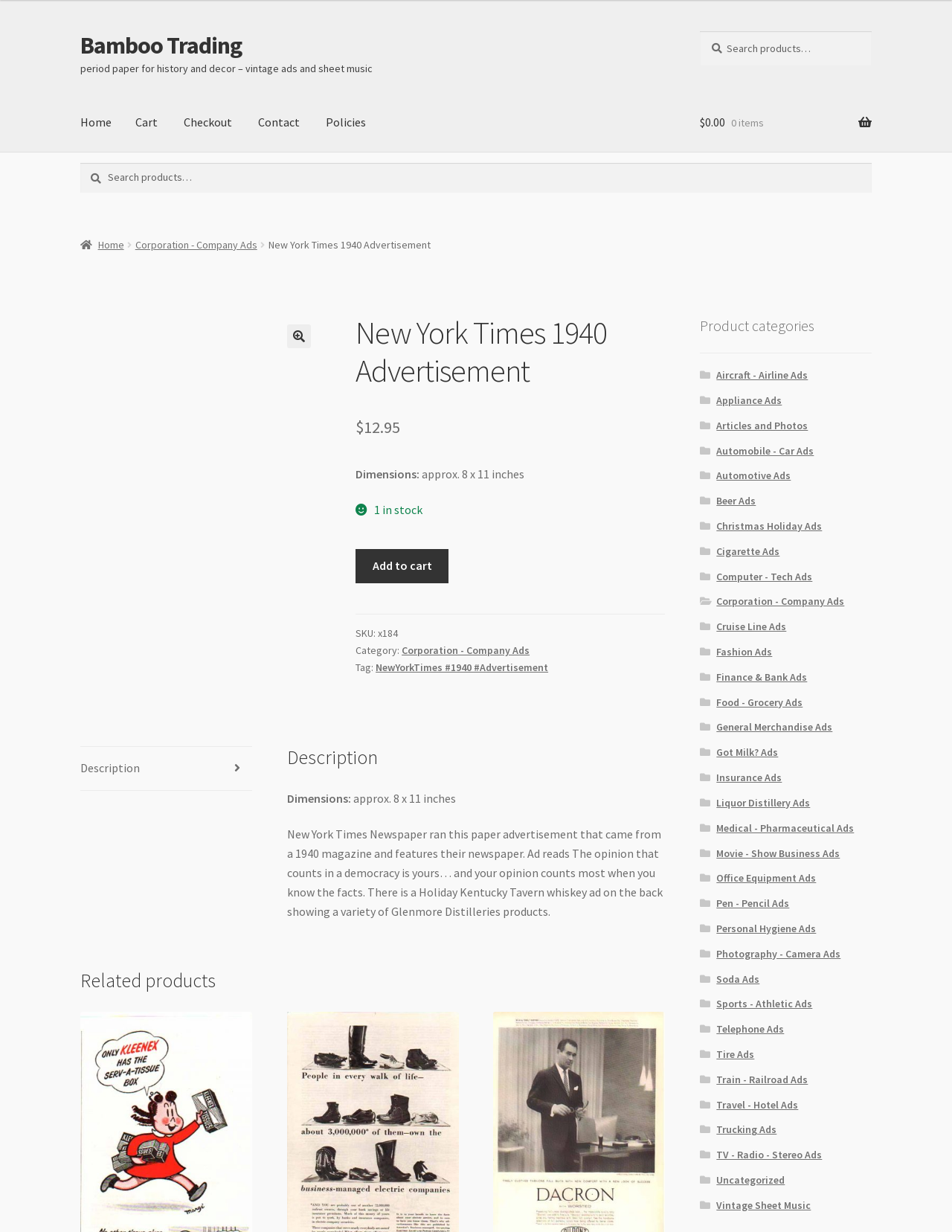Highlight the bounding box coordinates of the region I should click on to meet the following instruction: "Search for Corporation - Company Ads".

[0.422, 0.522, 0.556, 0.533]